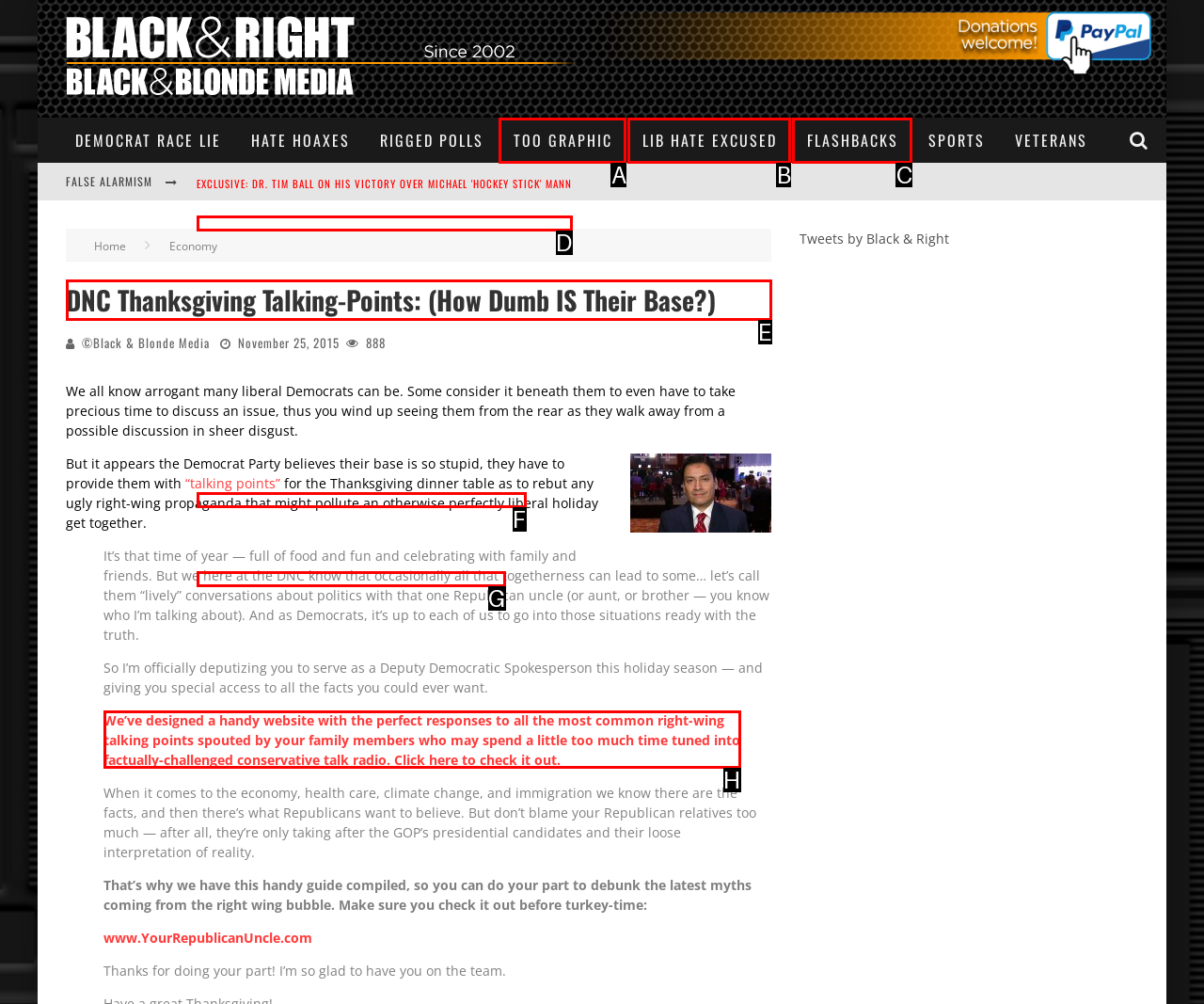Point out the UI element to be clicked for this instruction: Explore the DNC Thanksgiving talking points. Provide the answer as the letter of the chosen element.

E